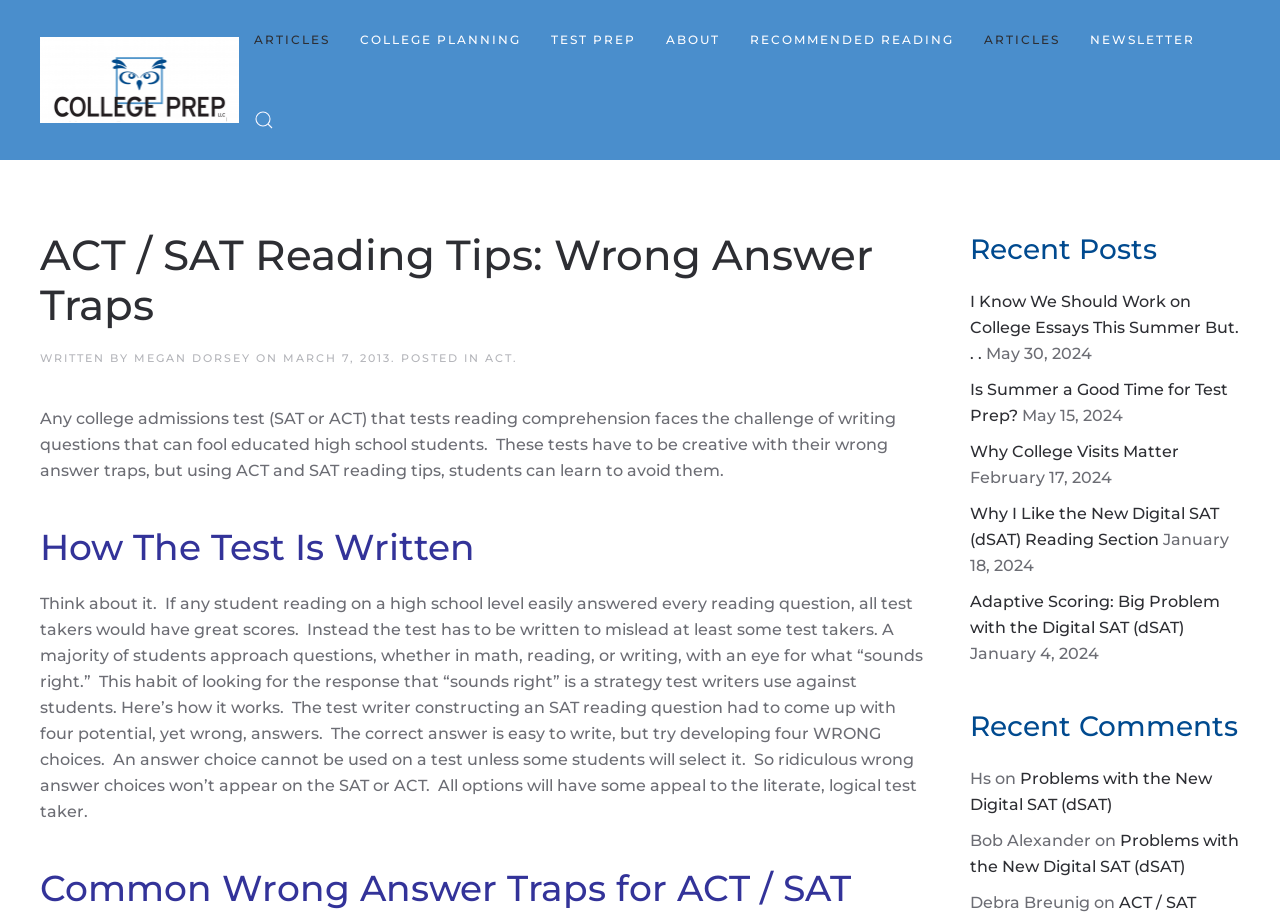Locate the bounding box coordinates of the clickable region necessary to complete the following instruction: "Click on the 'TEST PREP' link". Provide the coordinates in the format of four float numbers between 0 and 1, i.e., [left, top, right, bottom].

[0.419, 0.0, 0.509, 0.087]